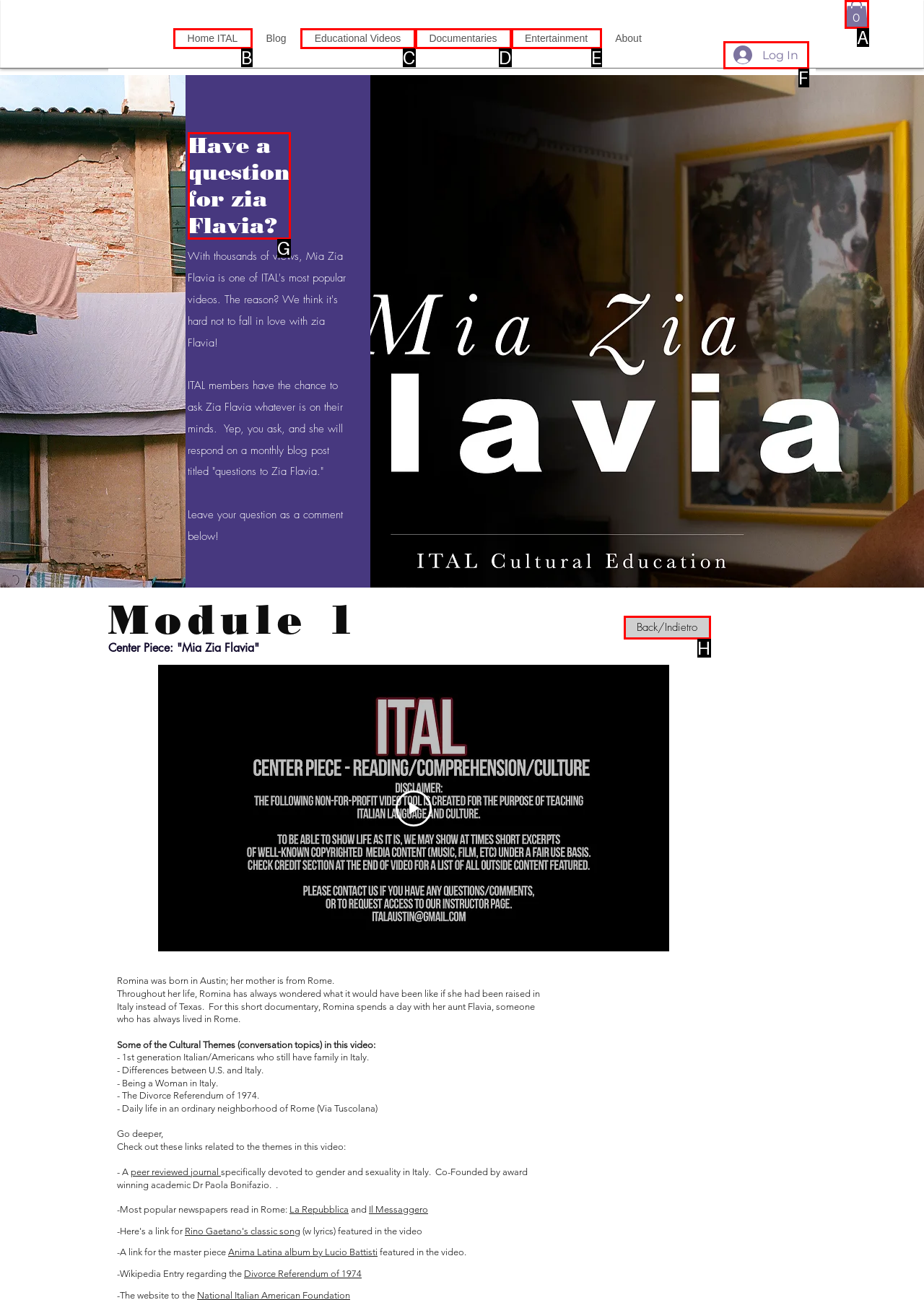Determine which letter corresponds to the UI element to click for this task: Log In
Respond with the letter from the available options.

F